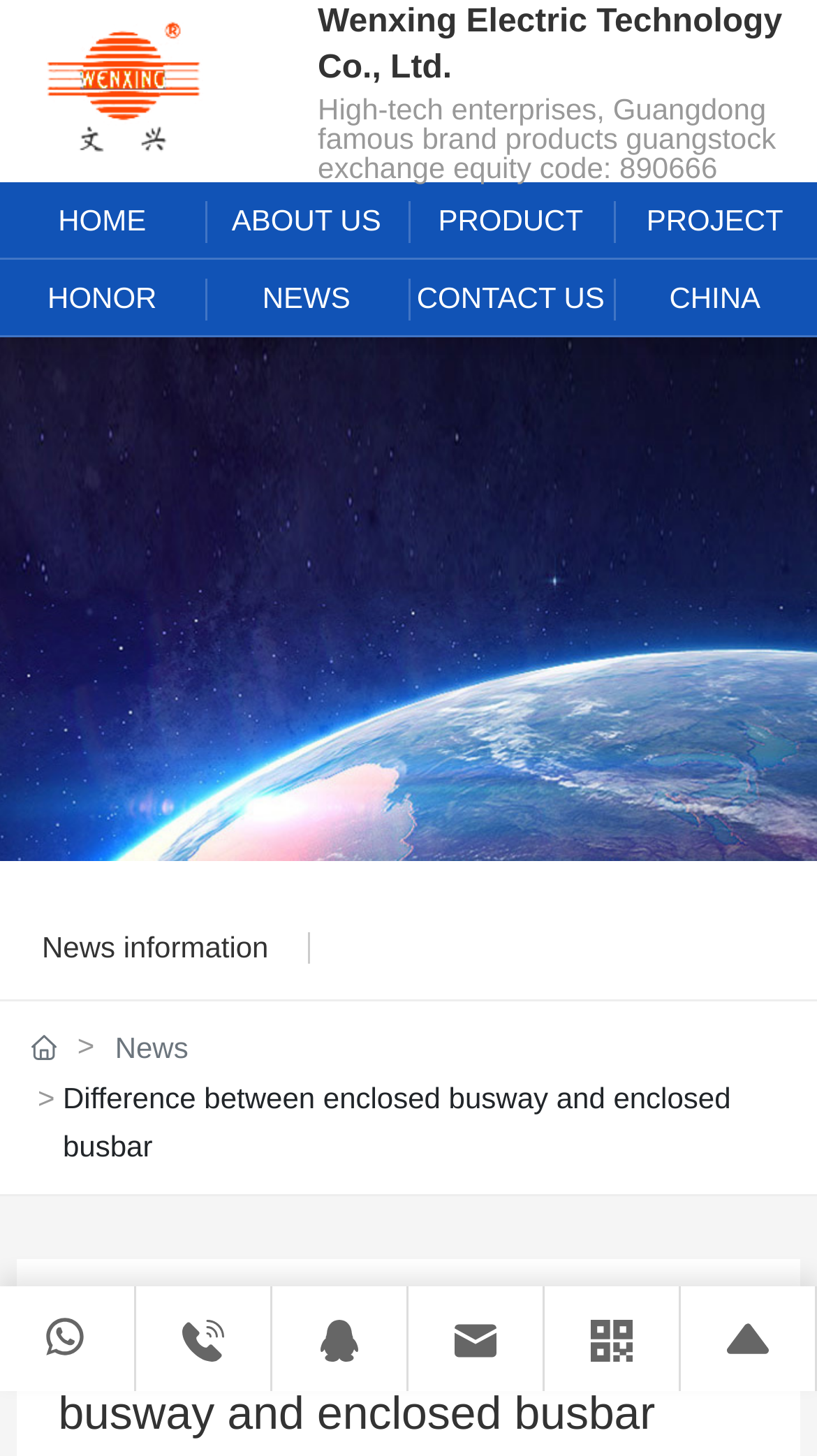How many main navigation links are there?
Based on the visual details in the image, please answer the question thoroughly.

The main navigation links can be found in the top section of the webpage, and they are 'HOME', 'ABOUT US', 'PRODUCT', 'PROJECT', 'HONOR', and 'NEWS'. There are 6 links in total.